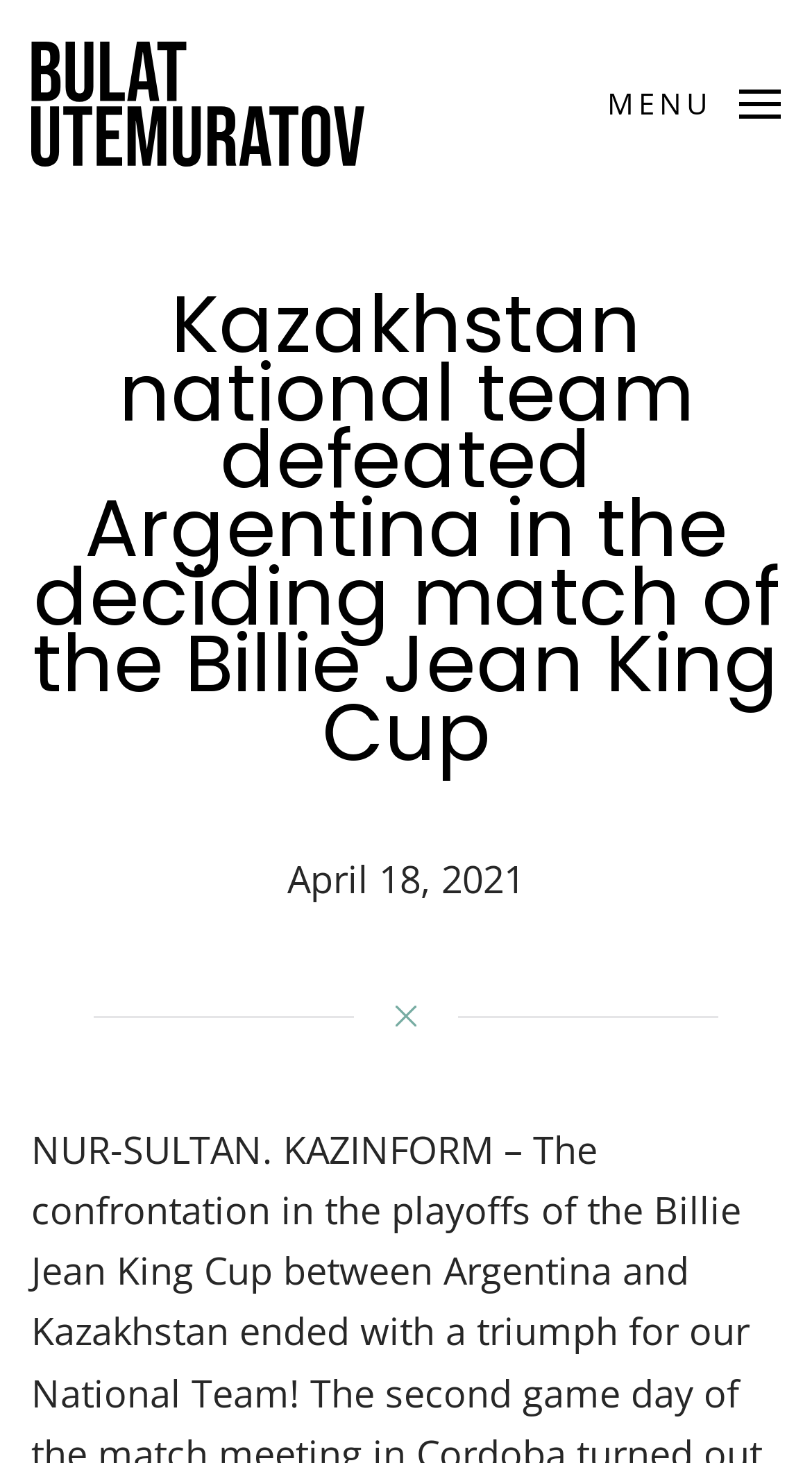Based on the element description: "MENU", identify the bounding box coordinates for this UI element. The coordinates must be four float numbers between 0 and 1, listed as [left, top, right, bottom].

[0.747, 0.0, 0.962, 0.142]